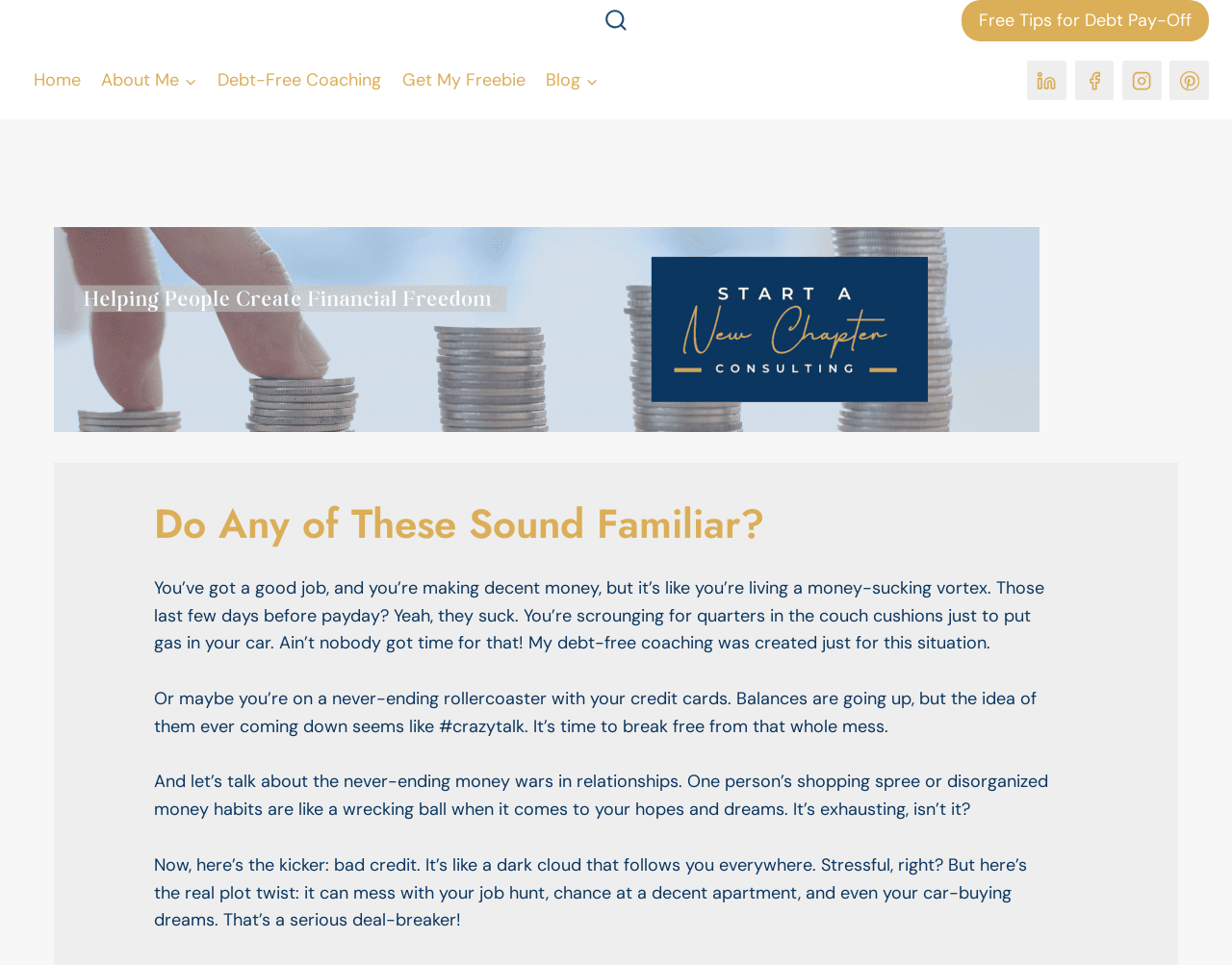Given the element description: "About MeExpand", predict the bounding box coordinates of this UI element. The coordinates must be four float numbers between 0 and 1, given as [left, top, right, bottom].

[0.074, 0.058, 0.168, 0.109]